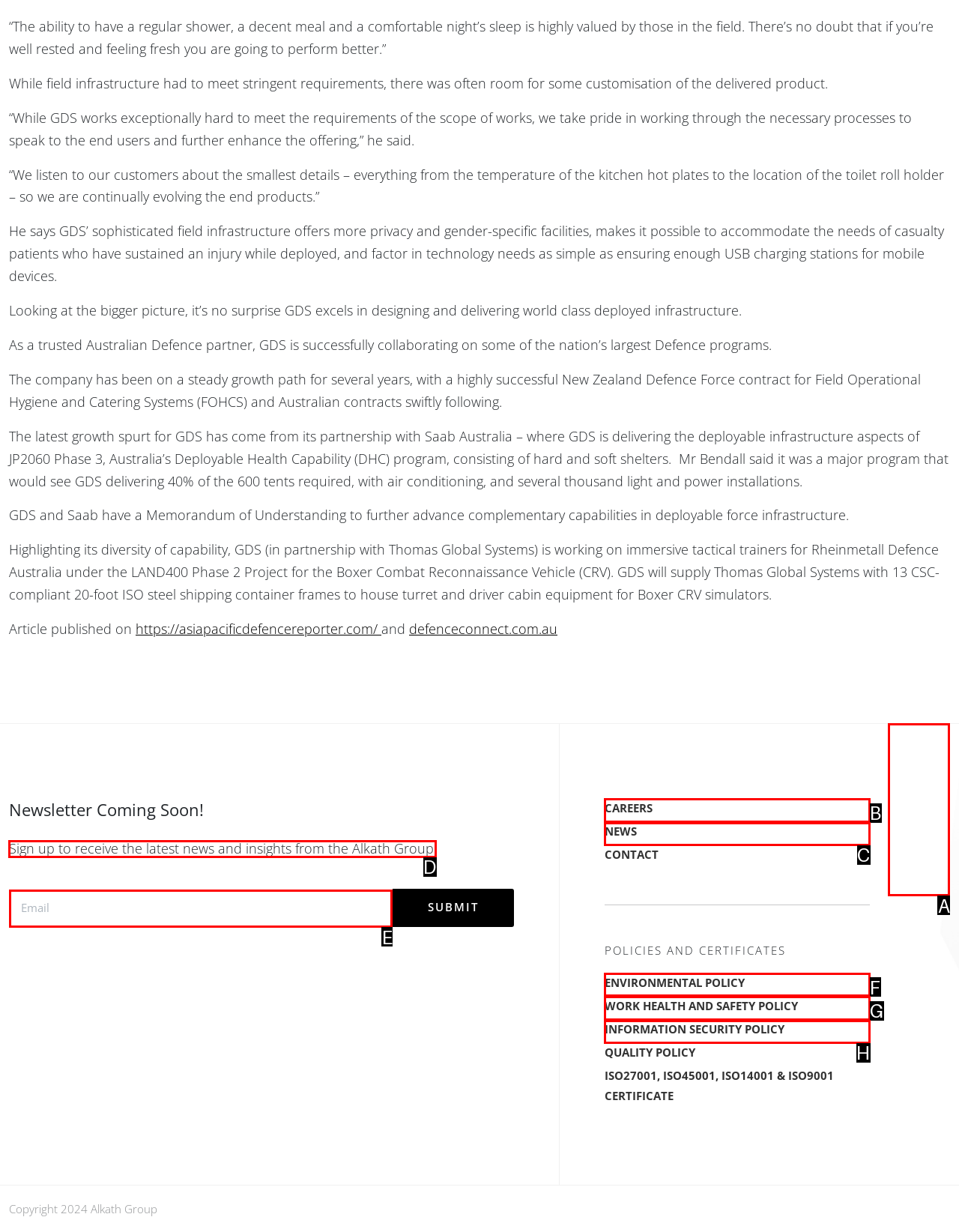From the given choices, which option should you click to complete this task: Sign up to receive the latest news and insights from the Alkath Group? Answer with the letter of the correct option.

D